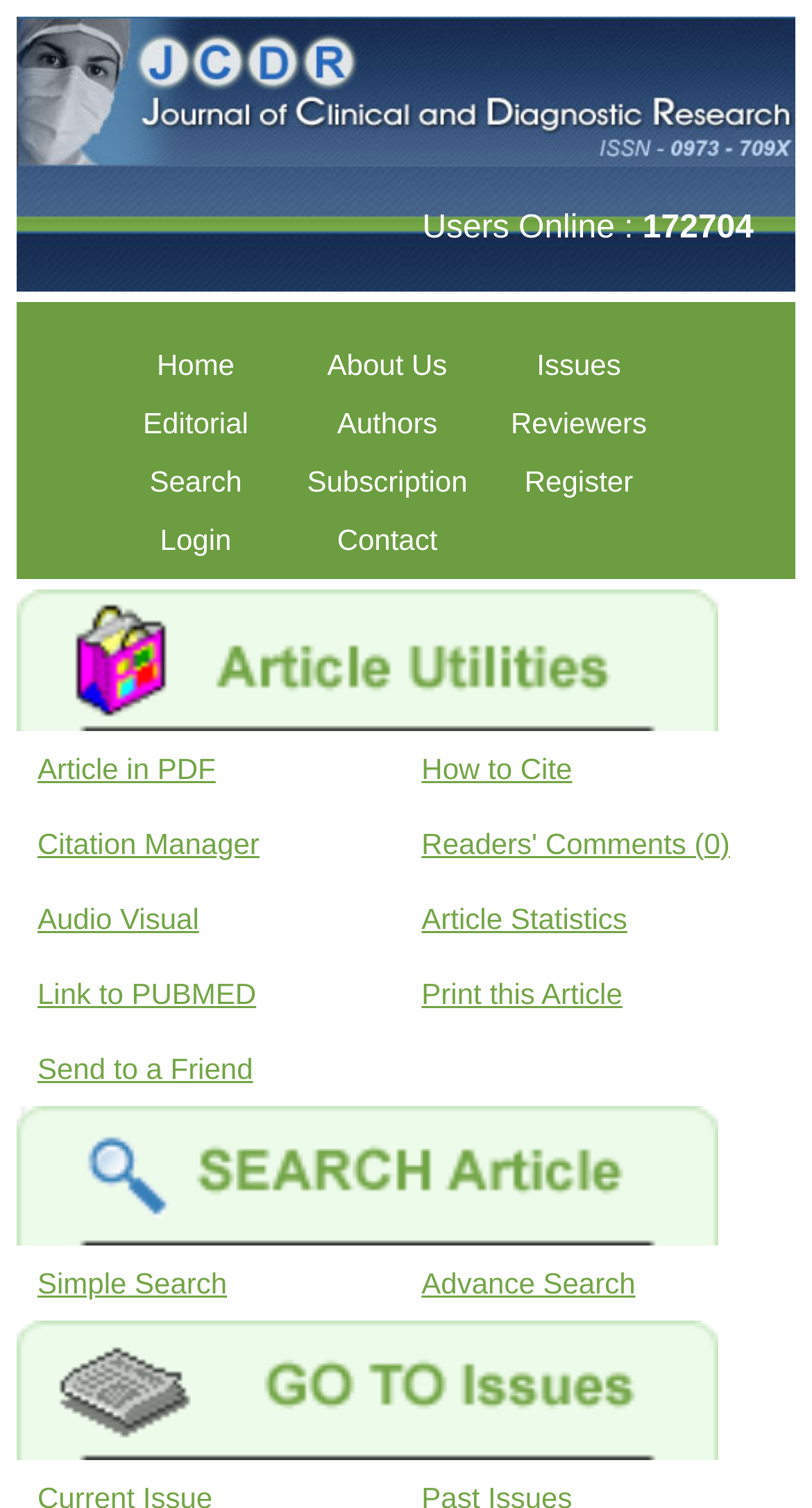Based on the element description, predict the bounding box coordinates (top-left x, top-left y, bottom-right x, bottom-right y) for the UI element in the screenshot: Login

[0.123, 0.339, 0.359, 0.378]